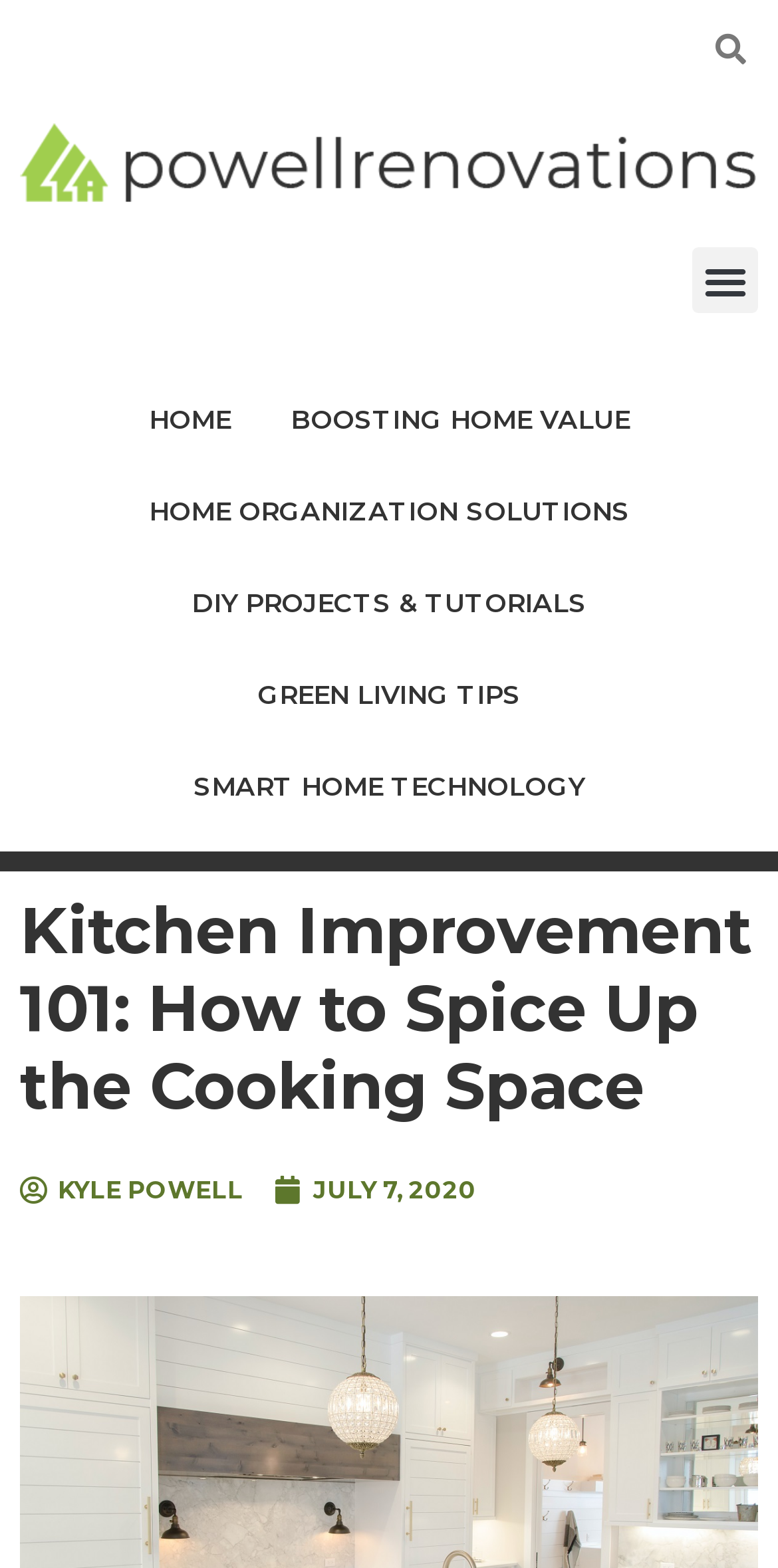Determine the bounding box coordinates of the clickable element to achieve the following action: 'visit the author's page'. Provide the coordinates as four float values between 0 and 1, formatted as [left, top, right, bottom].

[0.026, 0.743, 0.313, 0.775]